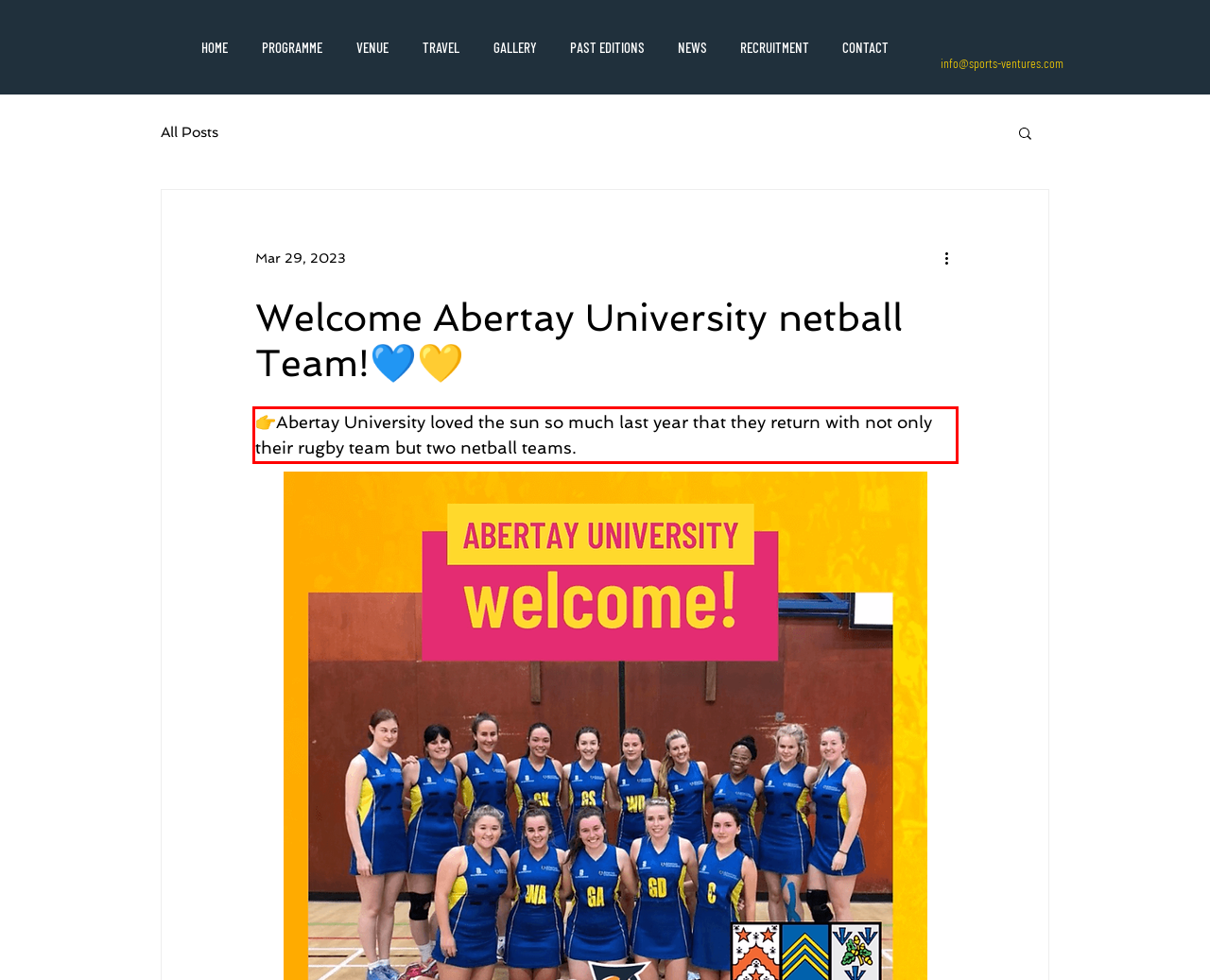You have a screenshot of a webpage where a UI element is enclosed in a red rectangle. Perform OCR to capture the text inside this red rectangle.

👉Abertay University loved the sun so much last year that they return with not only their rugby team but two netball teams.